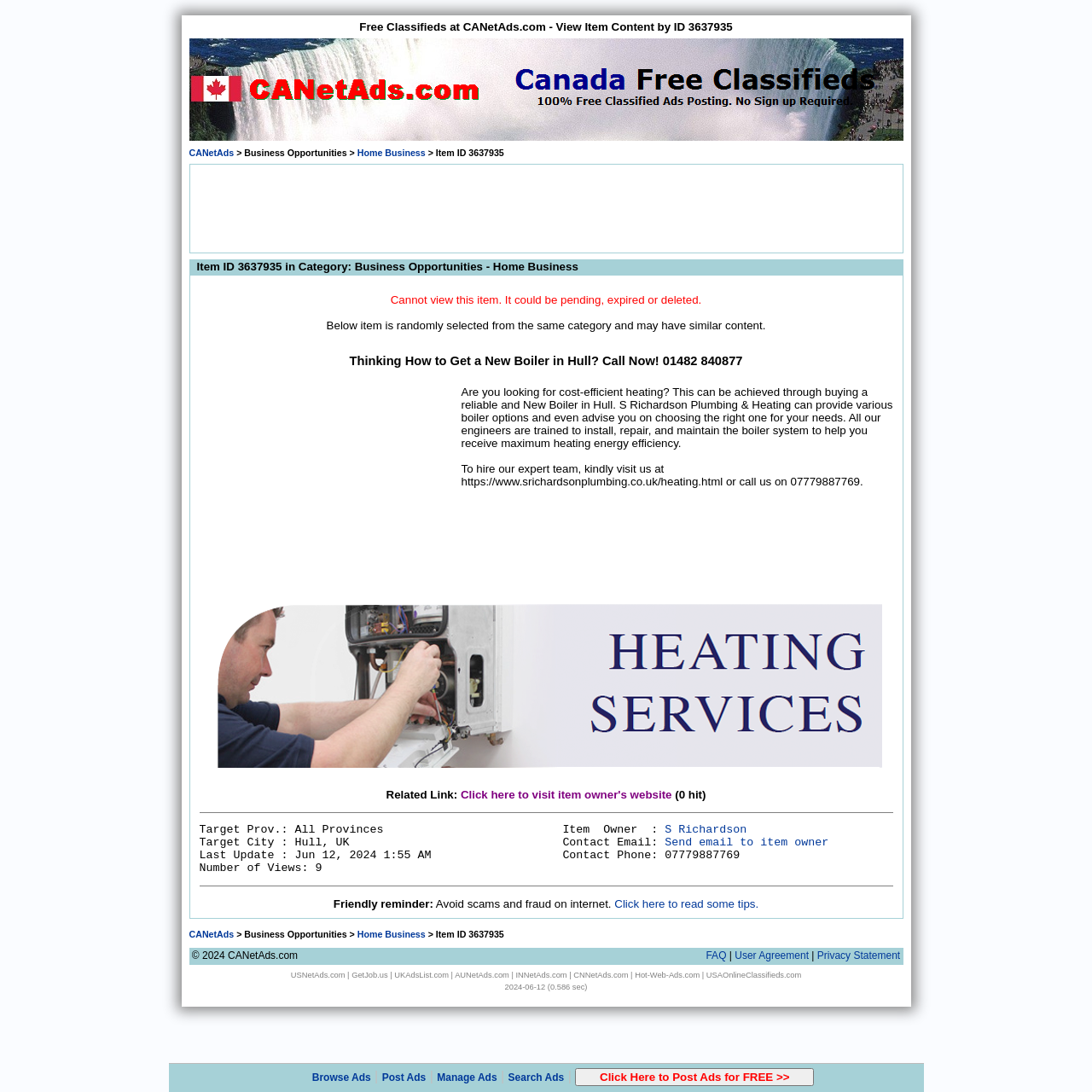Identify the bounding box coordinates of the clickable section necessary to follow the following instruction: "Watch the video". The coordinates should be presented as four float numbers from 0 to 1, i.e., [left, top, right, bottom].

None